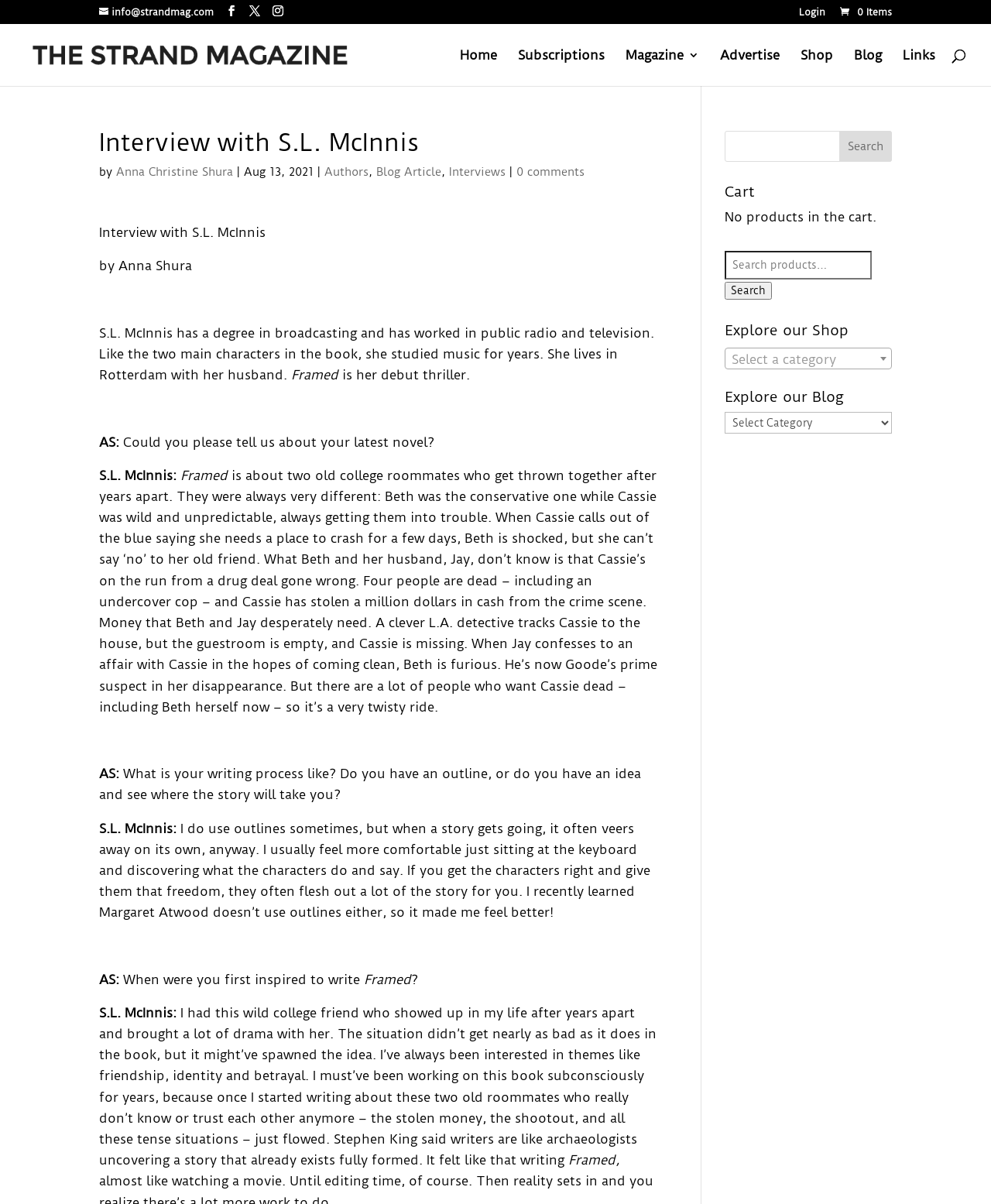Find the bounding box coordinates for the area you need to click to carry out the instruction: "Read the interview with S.L. McInnis". The coordinates should be four float numbers between 0 and 1, indicated as [left, top, right, bottom].

[0.1, 0.109, 0.664, 0.134]